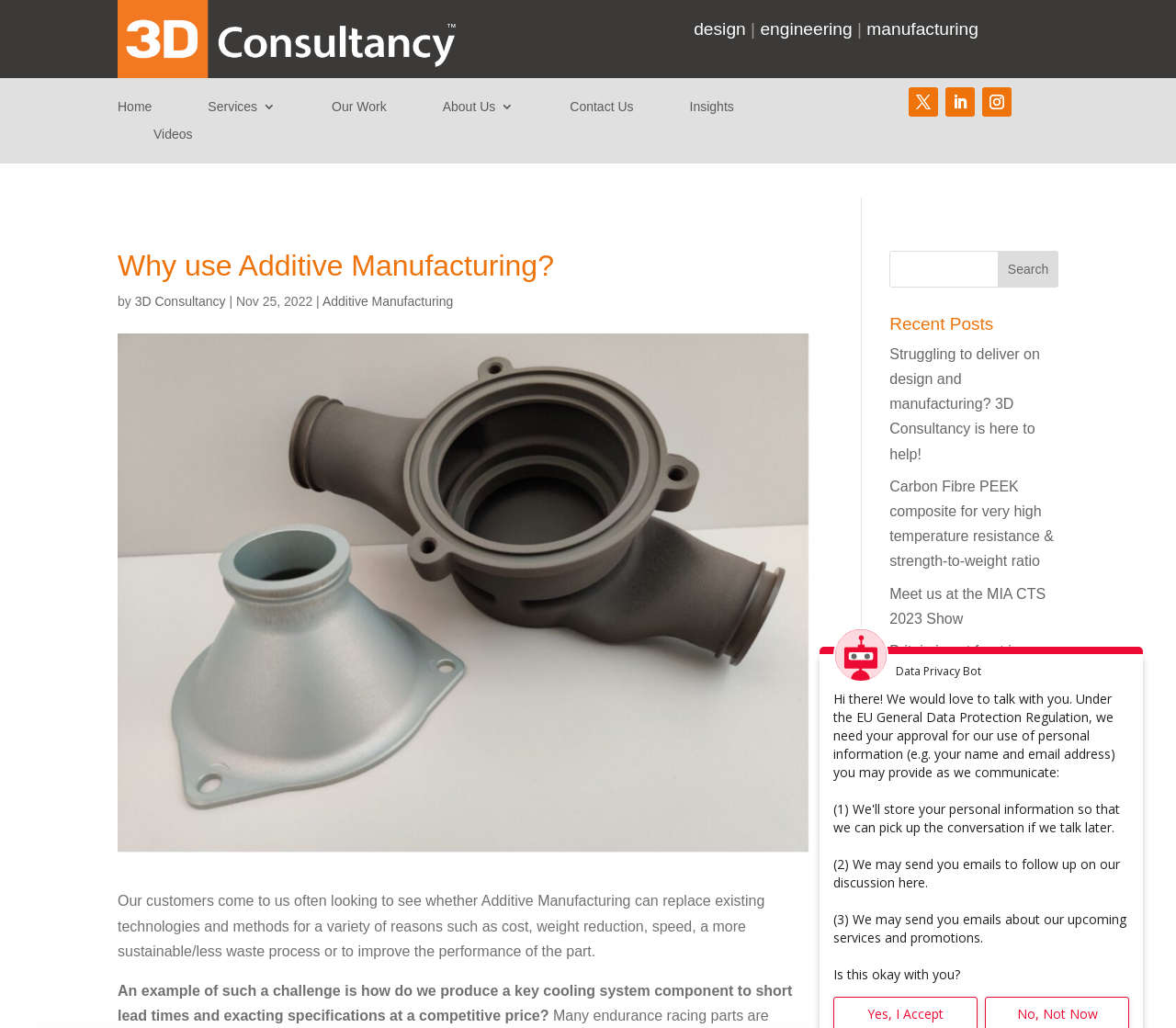What is the purpose of Additive Manufacturing?
Examine the webpage screenshot and provide an in-depth answer to the question.

The purpose of Additive Manufacturing can be inferred from the text on the webpage, which states that customers come to the consultancy looking to see whether Additive Manufacturing can replace existing technologies and methods for various reasons such as cost, weight reduction, speed, and sustainability.